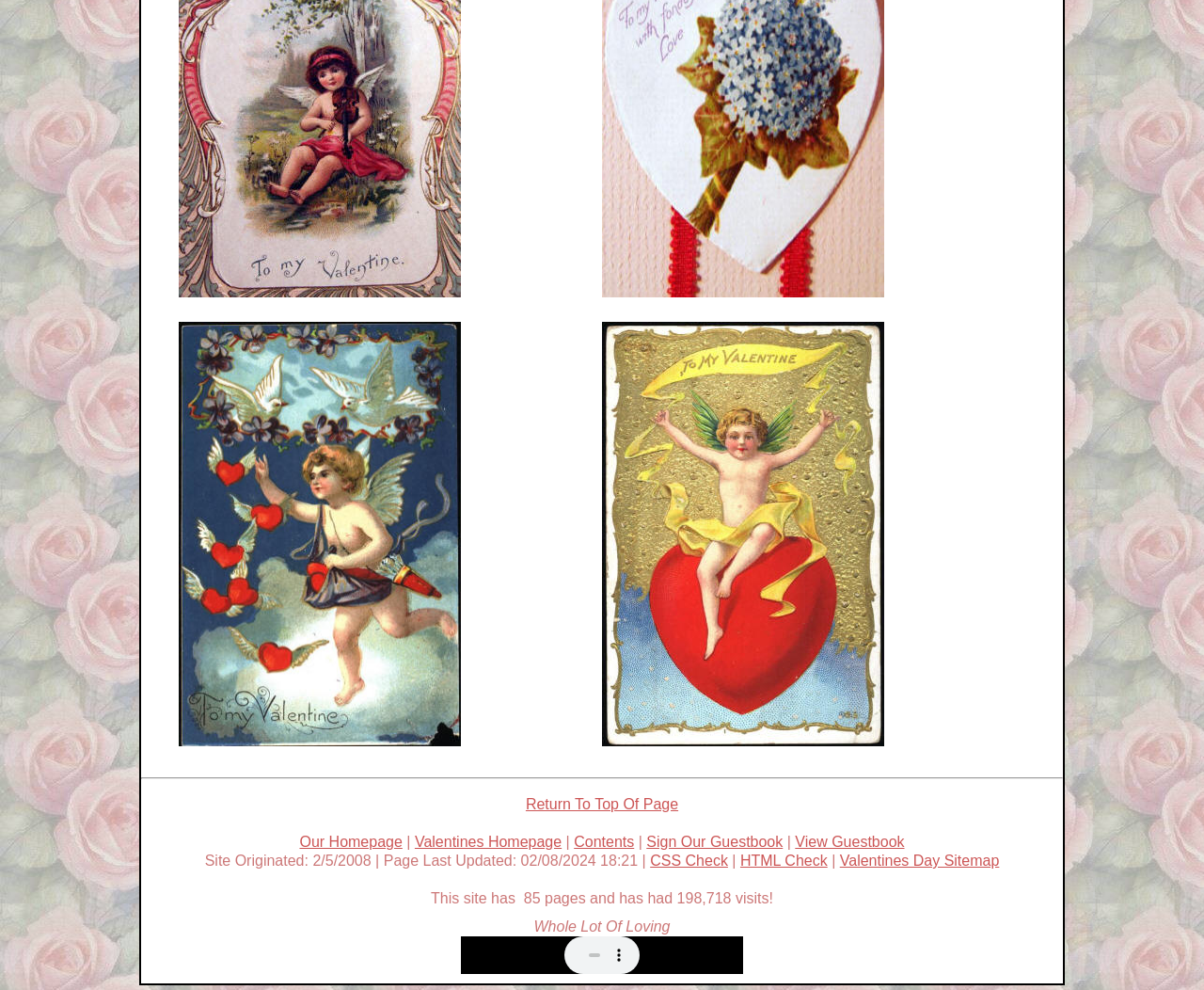Find the bounding box coordinates of the clickable area required to complete the following action: "View the 'Valentines' image".

[0.148, 0.325, 0.383, 0.754]